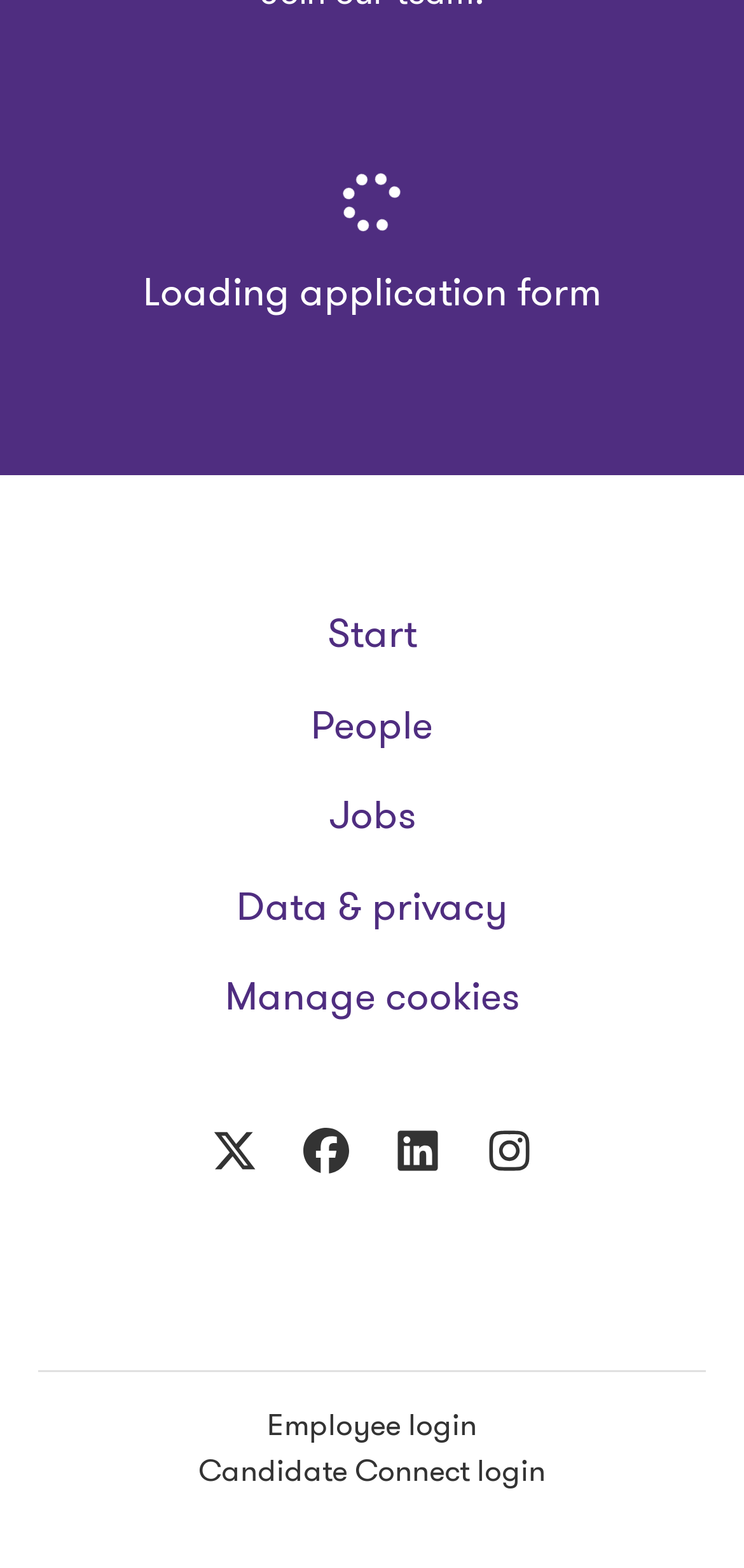Specify the bounding box coordinates of the region I need to click to perform the following instruction: "View Jobs". The coordinates must be four float numbers in the range of 0 to 1, i.e., [left, top, right, bottom].

[0.262, 0.497, 0.738, 0.545]